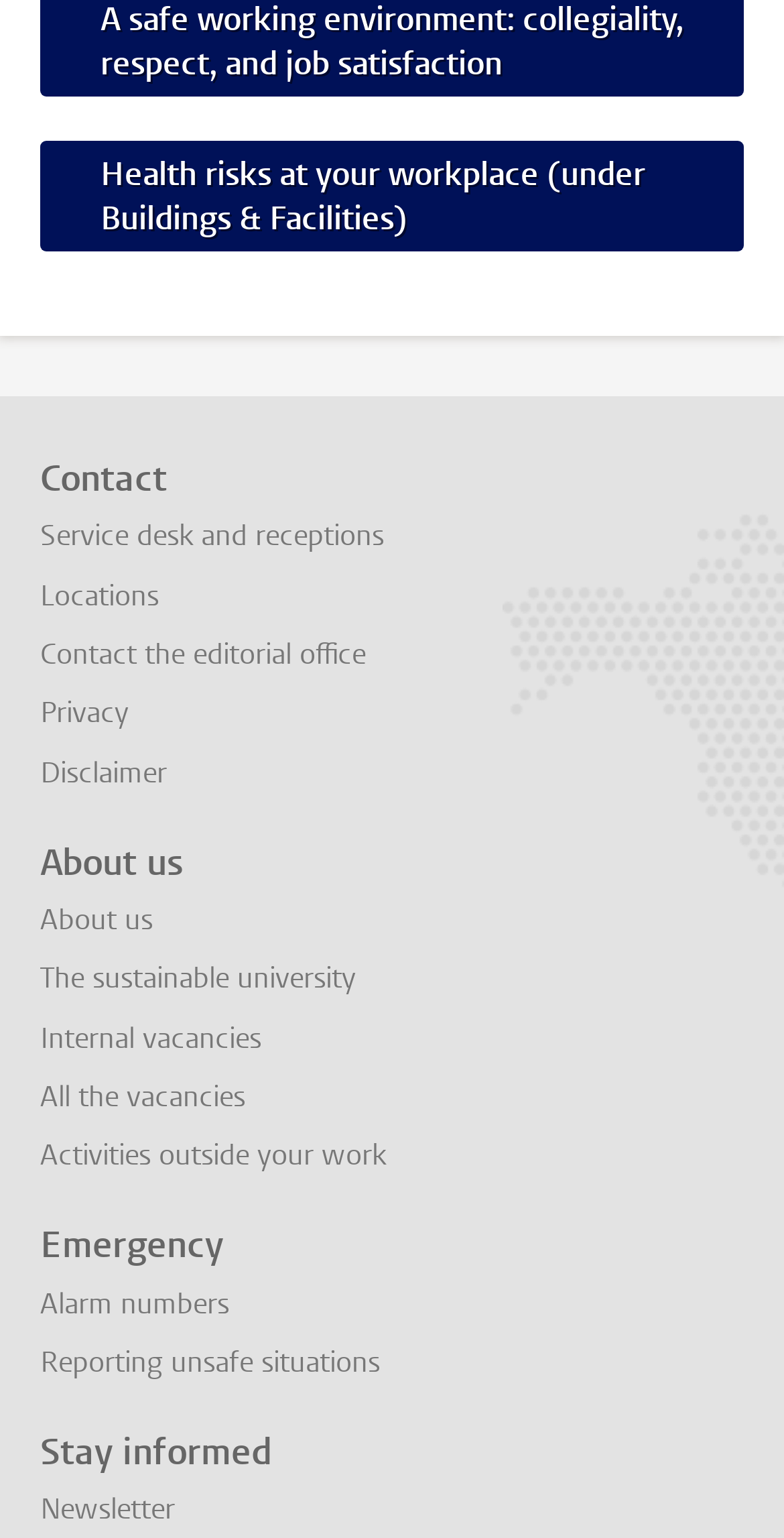What is the last link under 'Stay informed'? Examine the screenshot and reply using just one word or a brief phrase.

Newsletter